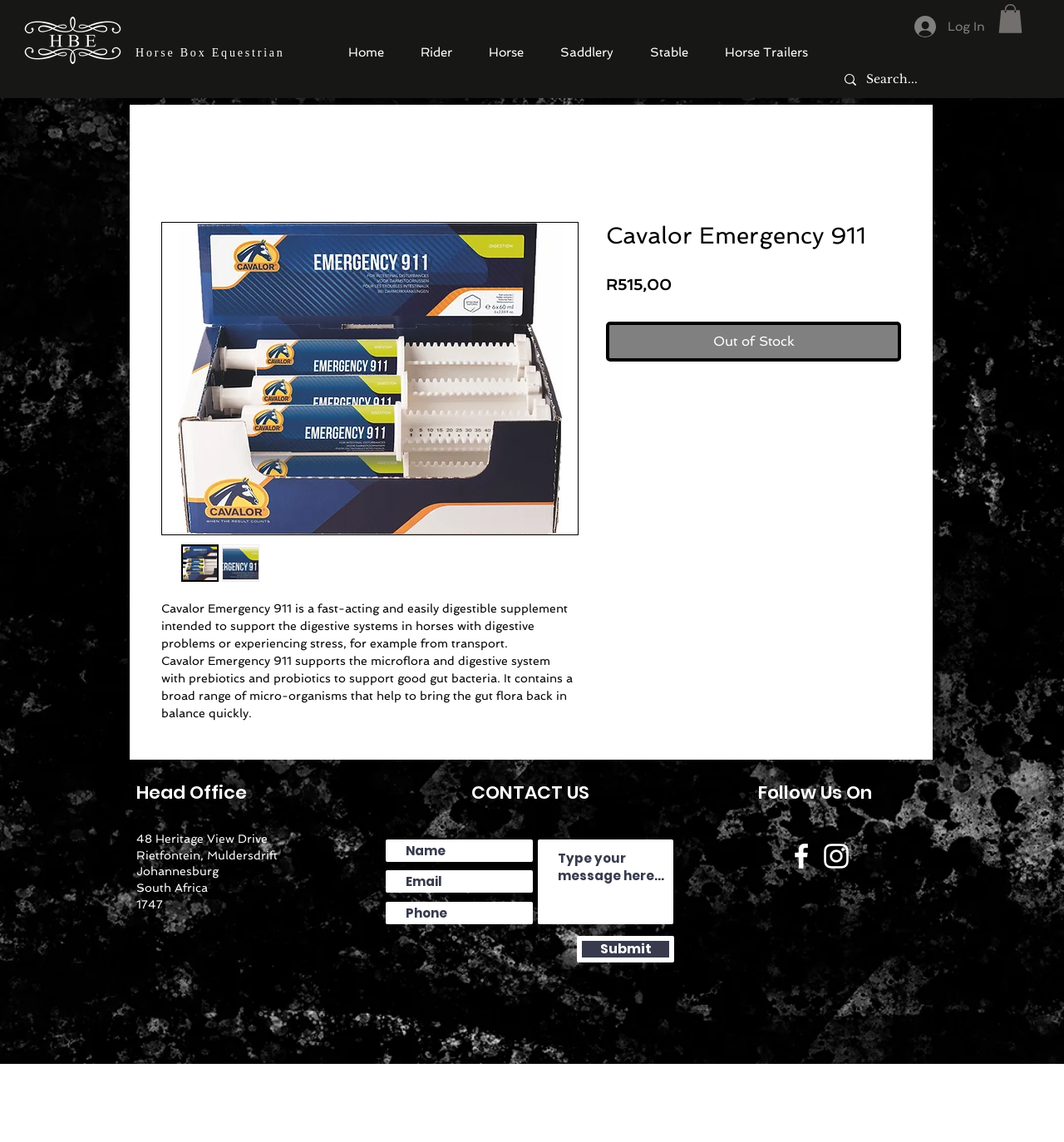Please identify the bounding box coordinates of the element on the webpage that should be clicked to follow this instruction: "Search for products". The bounding box coordinates should be given as four float numbers between 0 and 1, formatted as [left, top, right, bottom].

[0.784, 0.057, 0.898, 0.083]